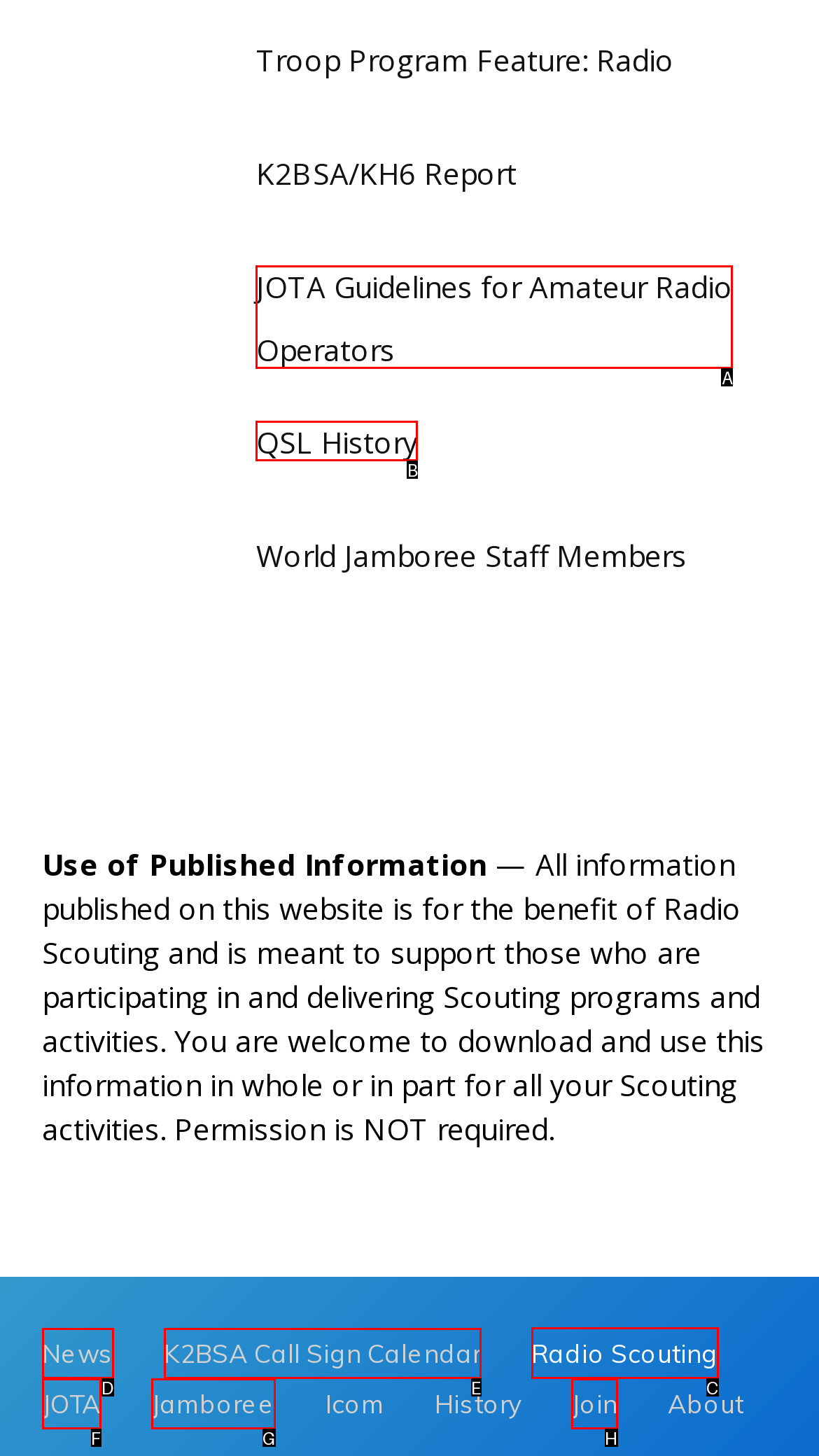Determine which option should be clicked to carry out this task: Explore Radio Scouting
State the letter of the correct choice from the provided options.

C